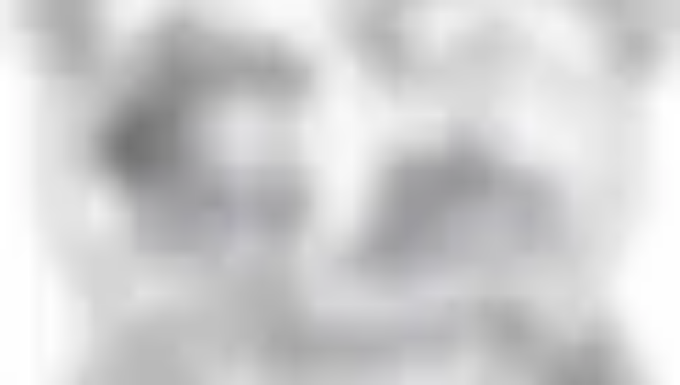Answer in one word or a short phrase: 
What organization provided the historical guide?

Pincher Creek and District Historical Society